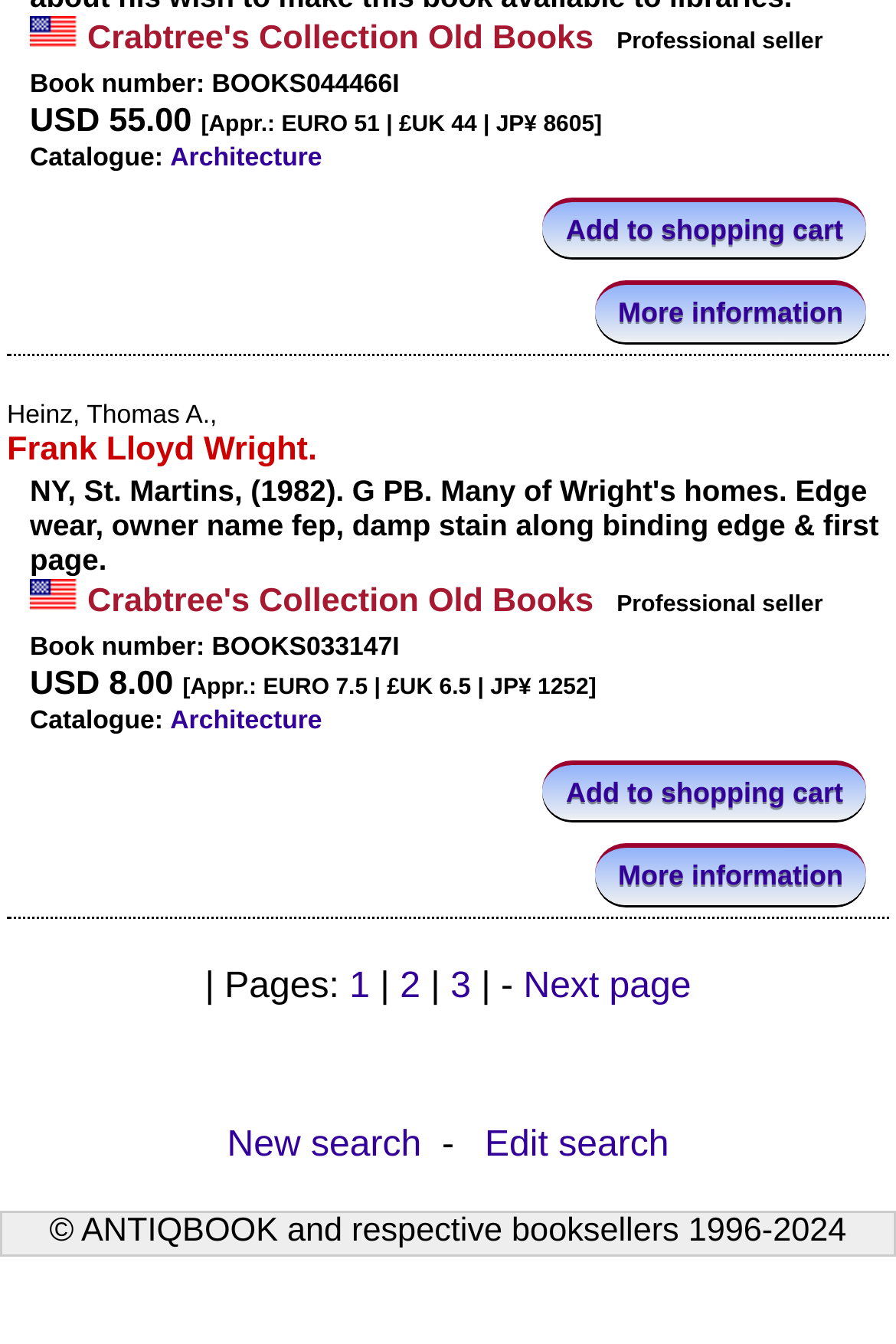What is the author of the second book?
Can you provide a detailed and comprehensive answer to the question?

I examined the second book entry and found the author information, which is a combination of two names, Heinz, Thomas A., and Frank Lloyd Wright.